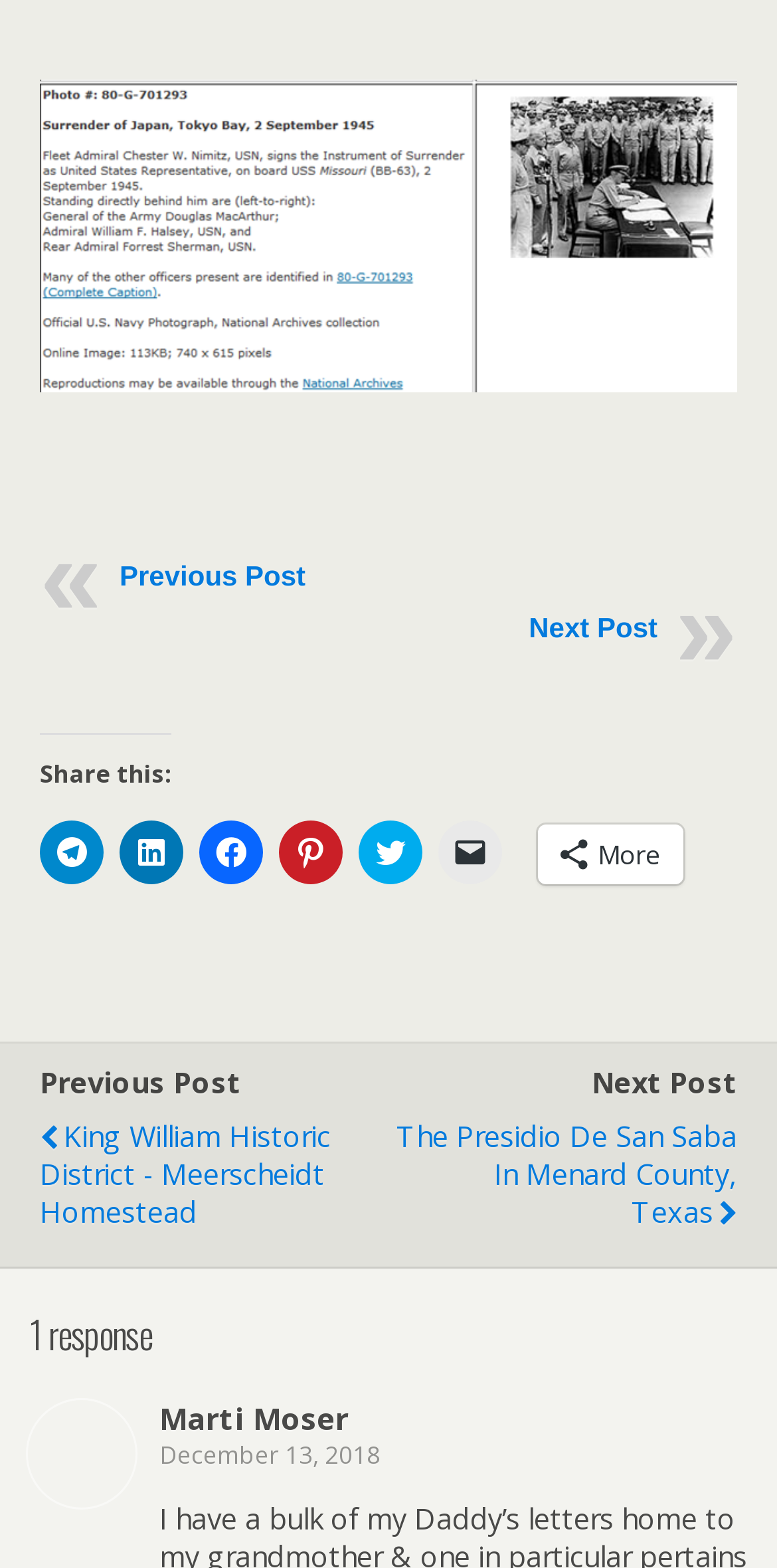Reply to the question with a single word or phrase:
How many responses are there to the post?

1 response